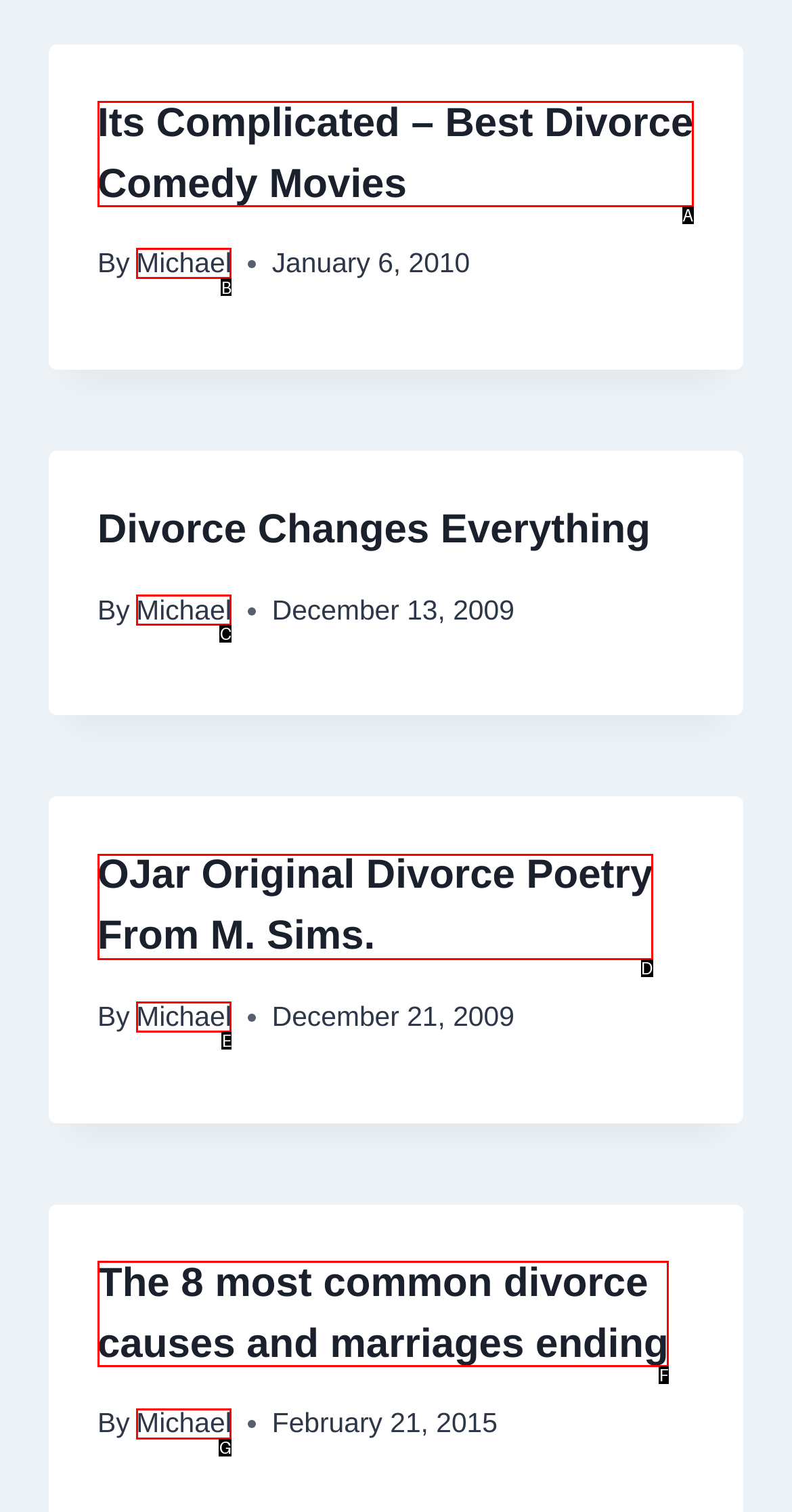Tell me which one HTML element best matches the description: Michael Answer with the option's letter from the given choices directly.

G